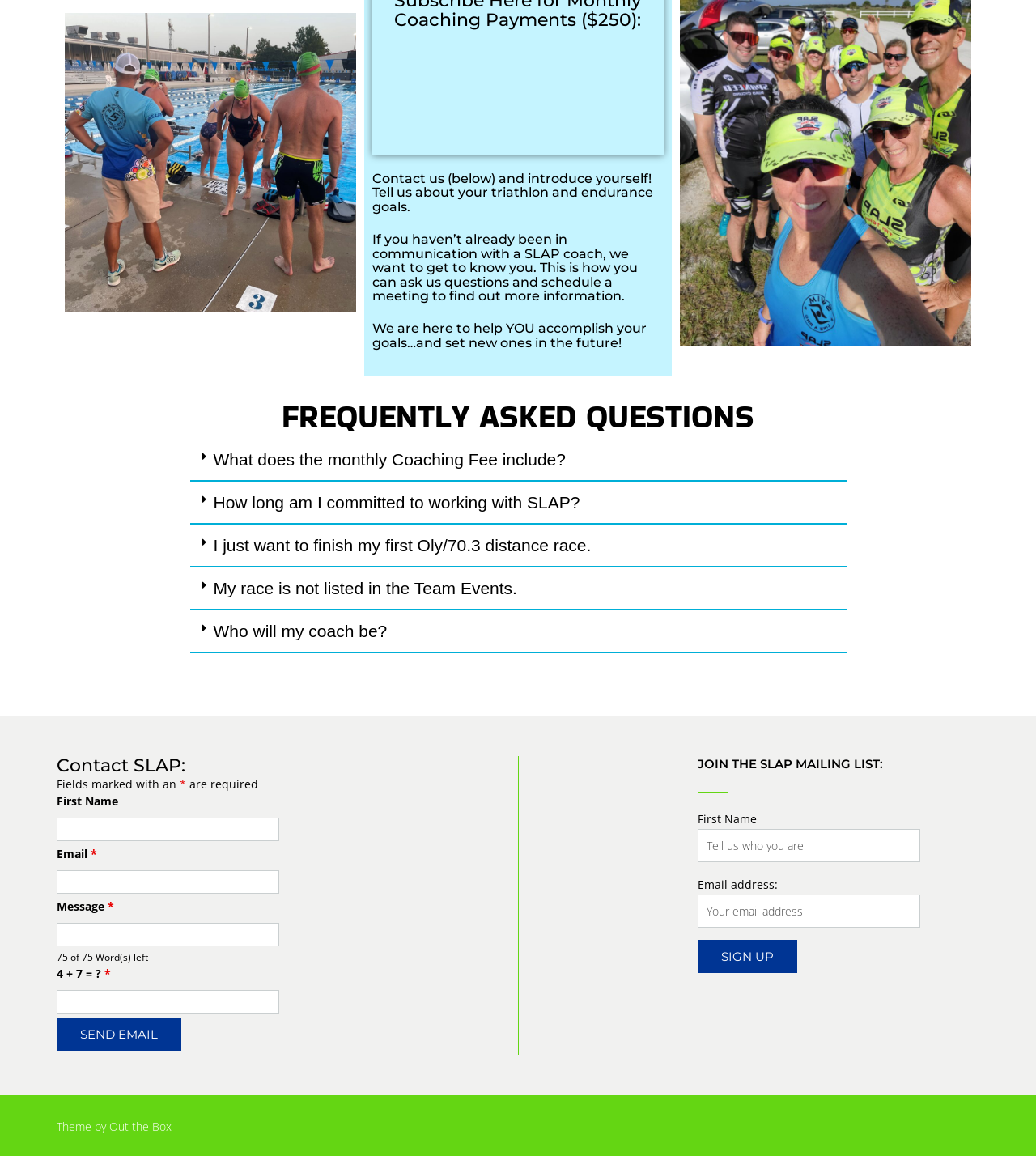Provide the bounding box coordinates for the area that should be clicked to complete the instruction: "Enter your email address in the 'Email address:' field".

[0.674, 0.774, 0.889, 0.802]